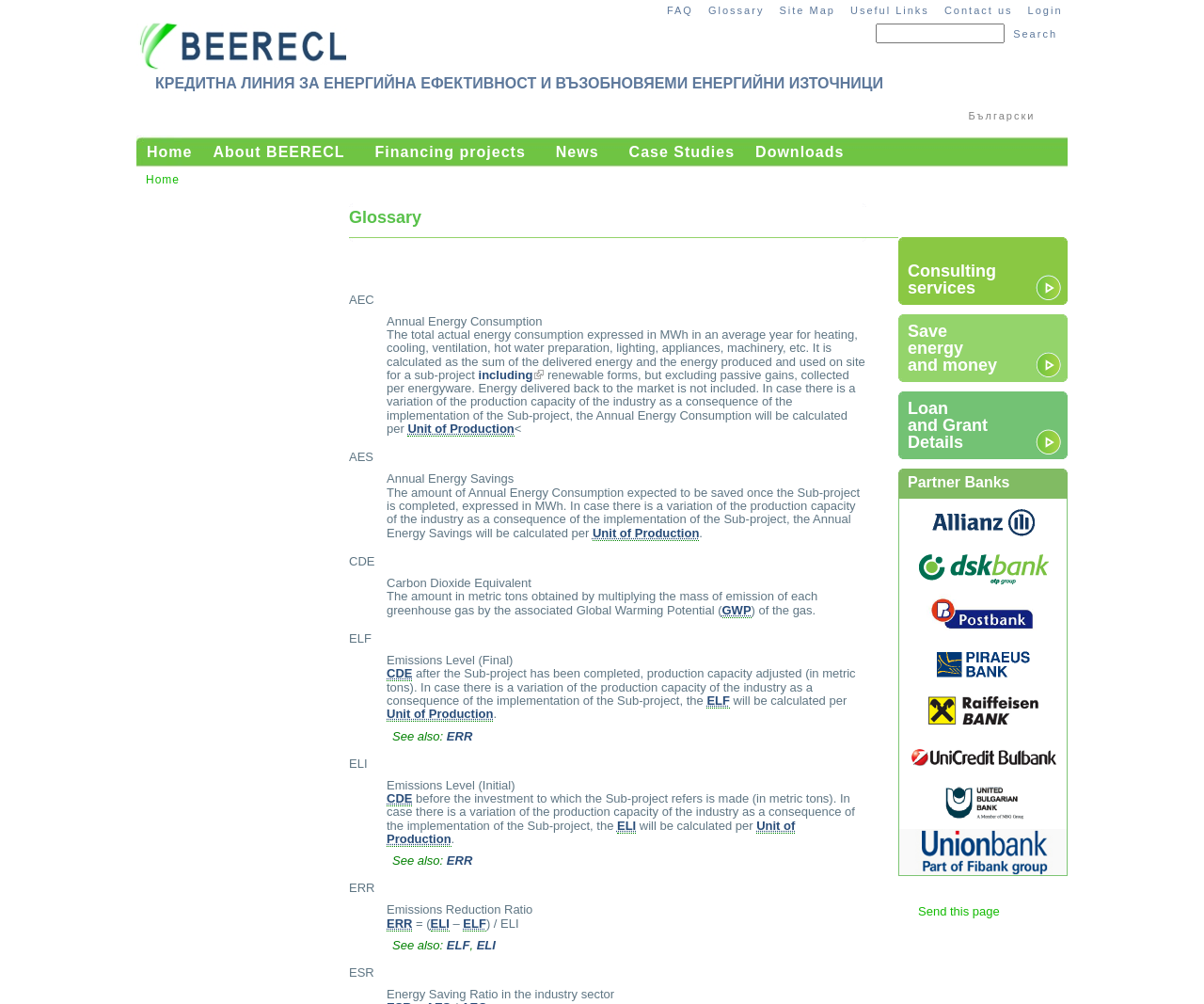Identify the bounding box coordinates of the element to click to follow this instruction: 'Login to your account'. Ensure the coordinates are four float values between 0 and 1, provided as [left, top, right, bottom].

None